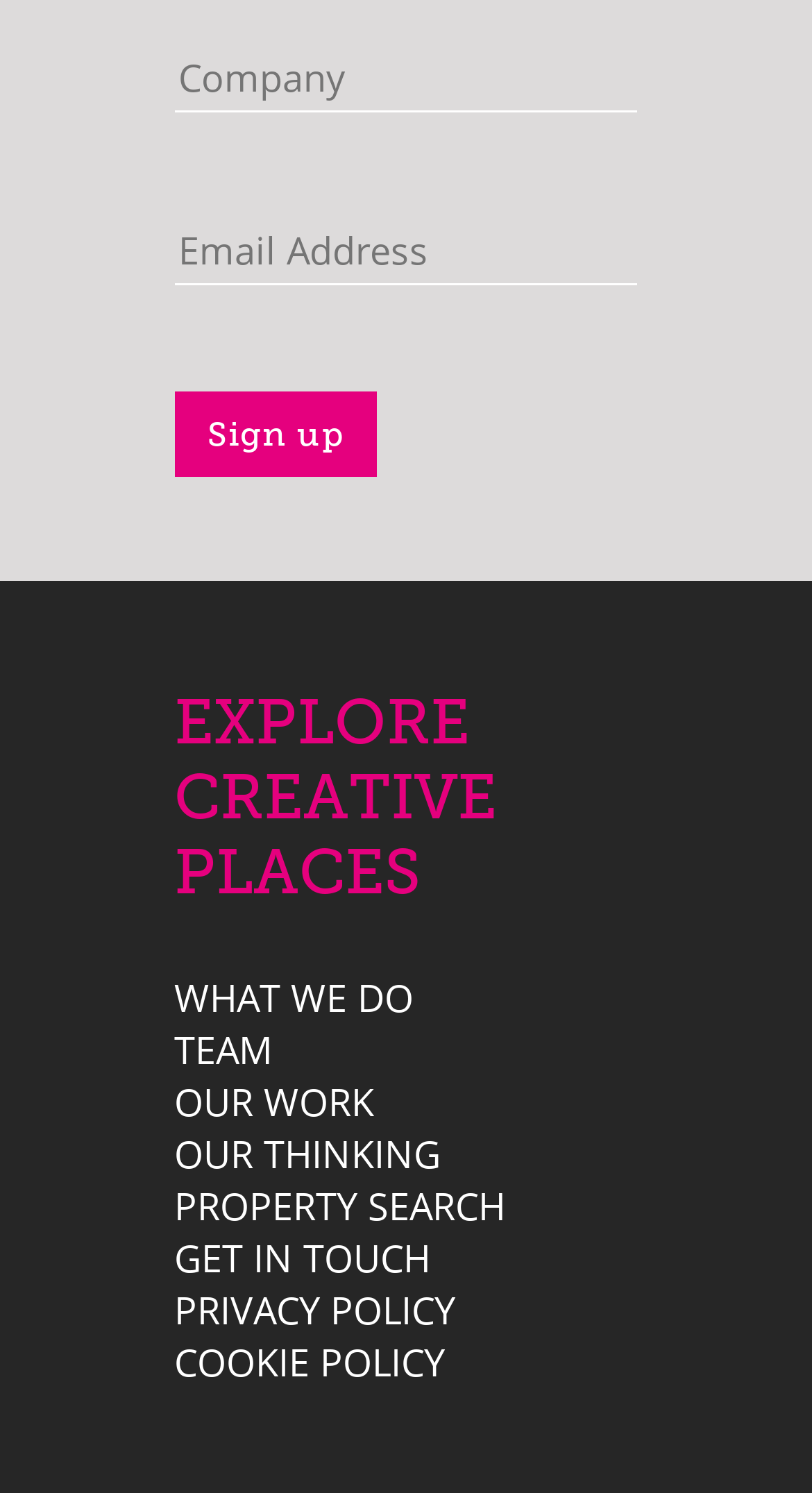What is the layout of the webpage?
Examine the image and give a concise answer in one word or a short phrase.

Vertical layout